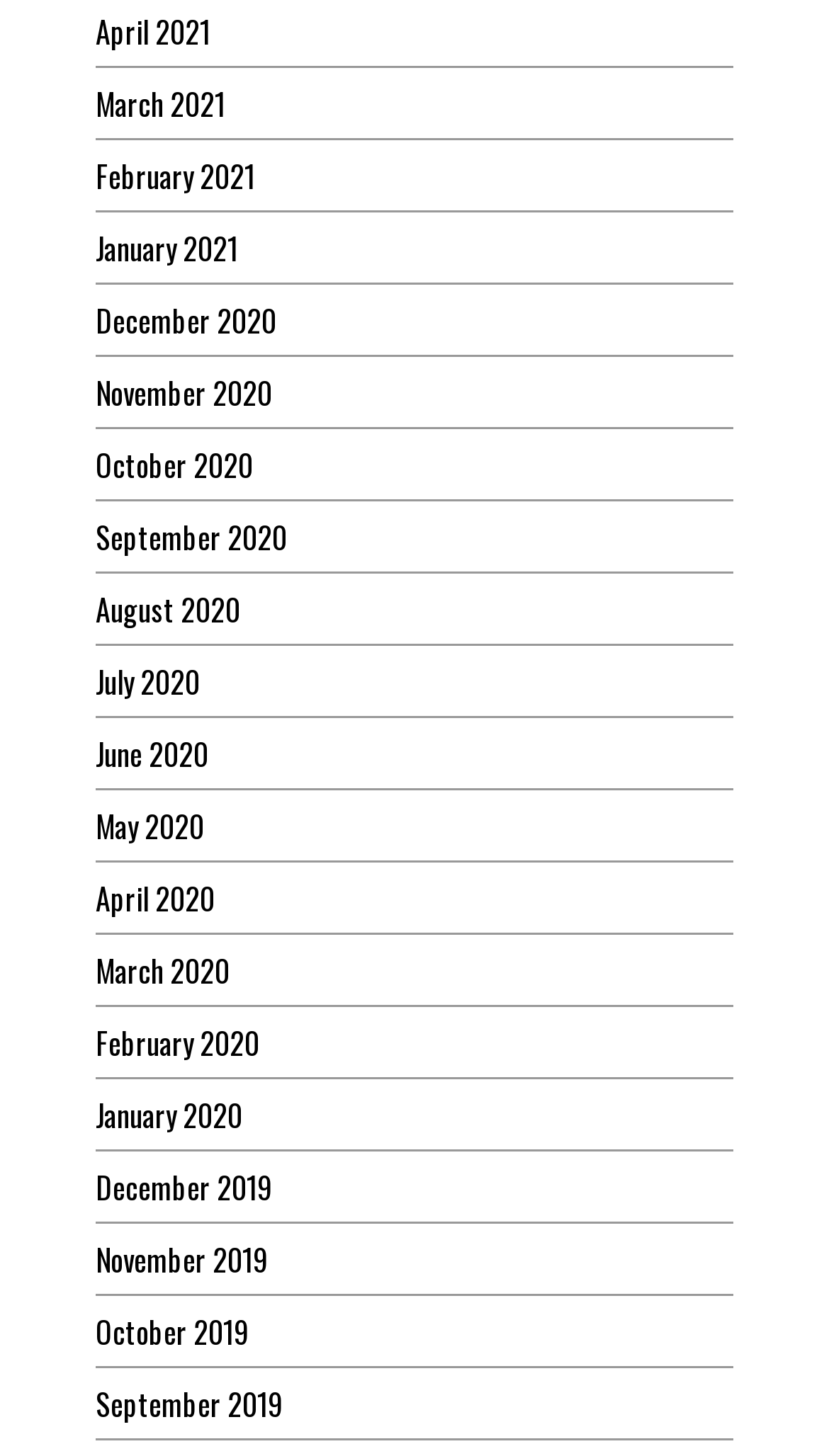Determine the bounding box coordinates for the area that should be clicked to carry out the following instruction: "go to March 2020".

[0.115, 0.651, 0.277, 0.681]